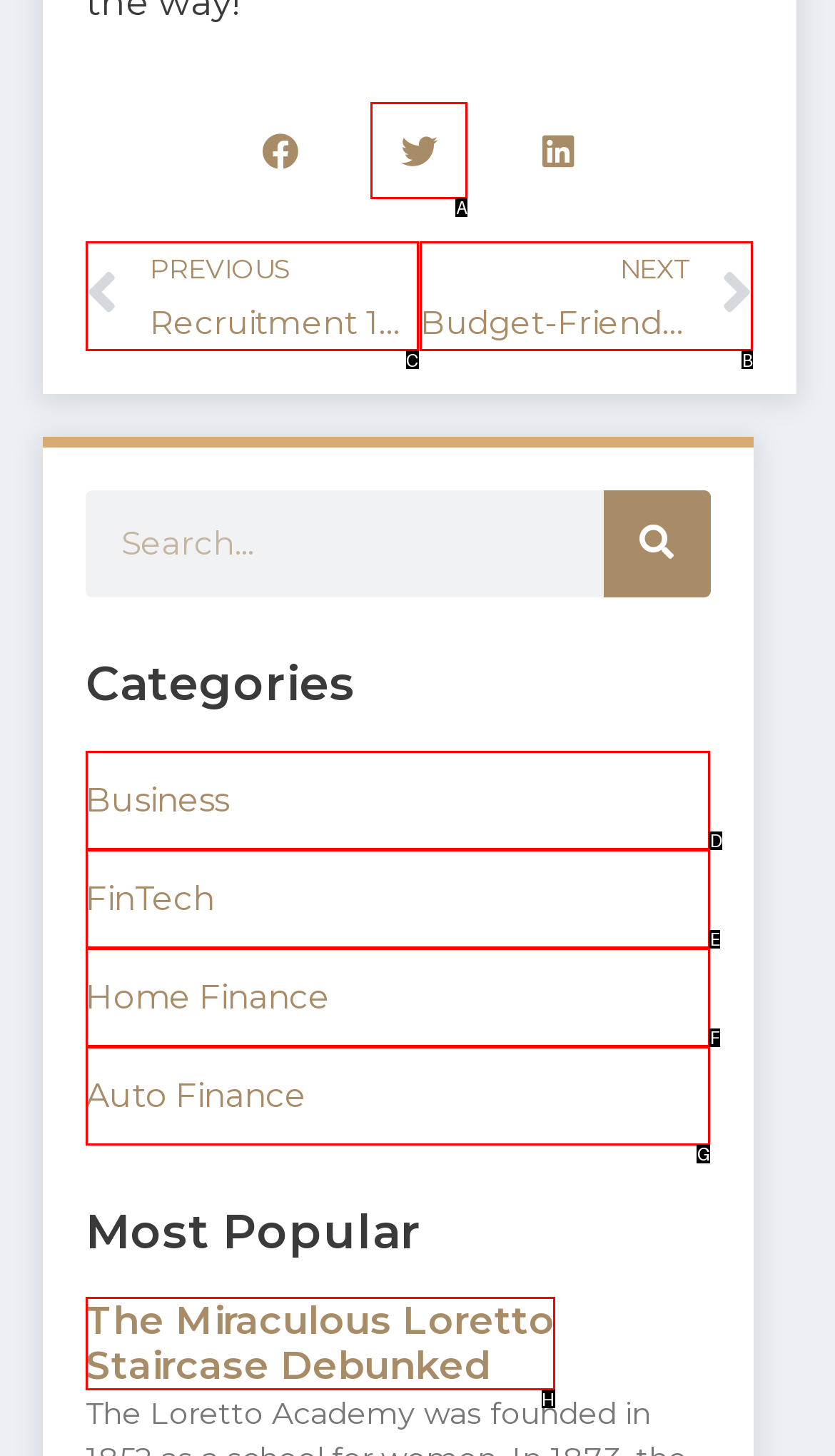To complete the instruction: Go to previous article, which HTML element should be clicked?
Respond with the option's letter from the provided choices.

C